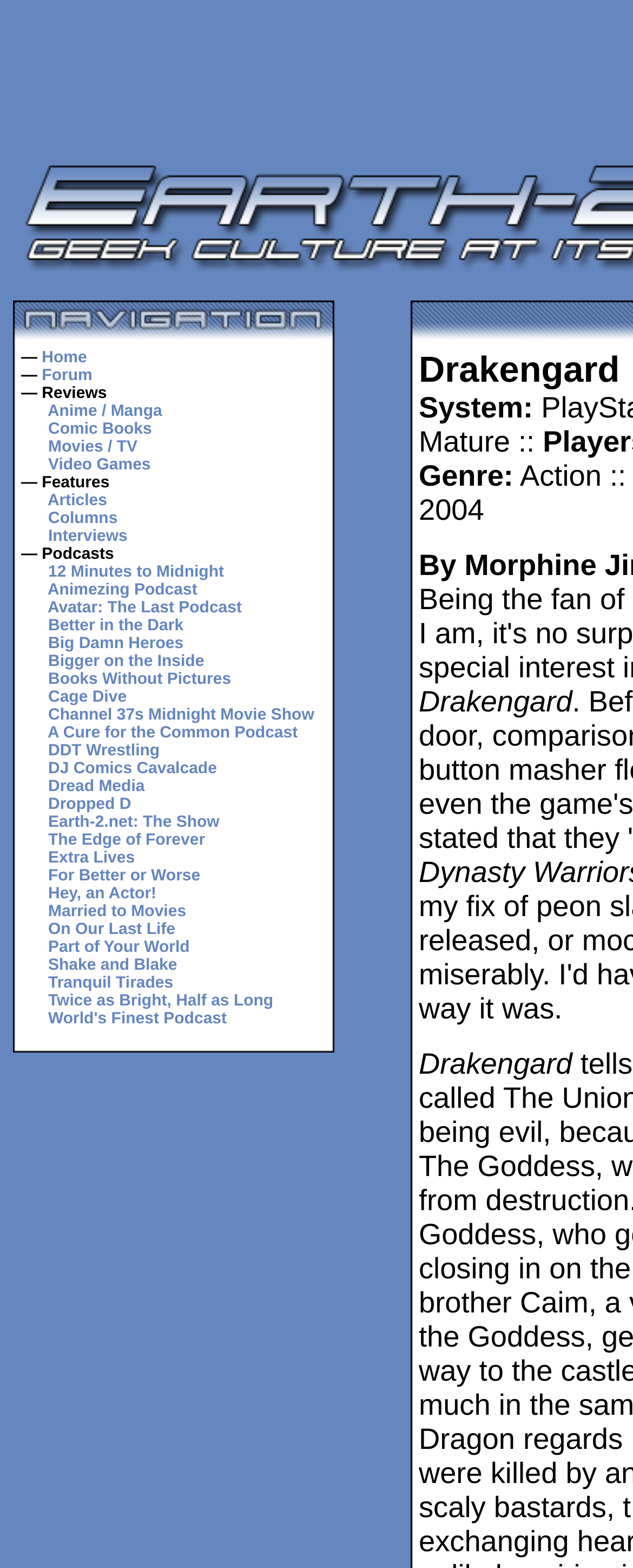Identify the bounding box coordinates of the element to click to follow this instruction: 'Click on the Genre label'. Ensure the coordinates are four float values between 0 and 1, provided as [left, top, right, bottom].

[0.661, 0.293, 0.811, 0.314]